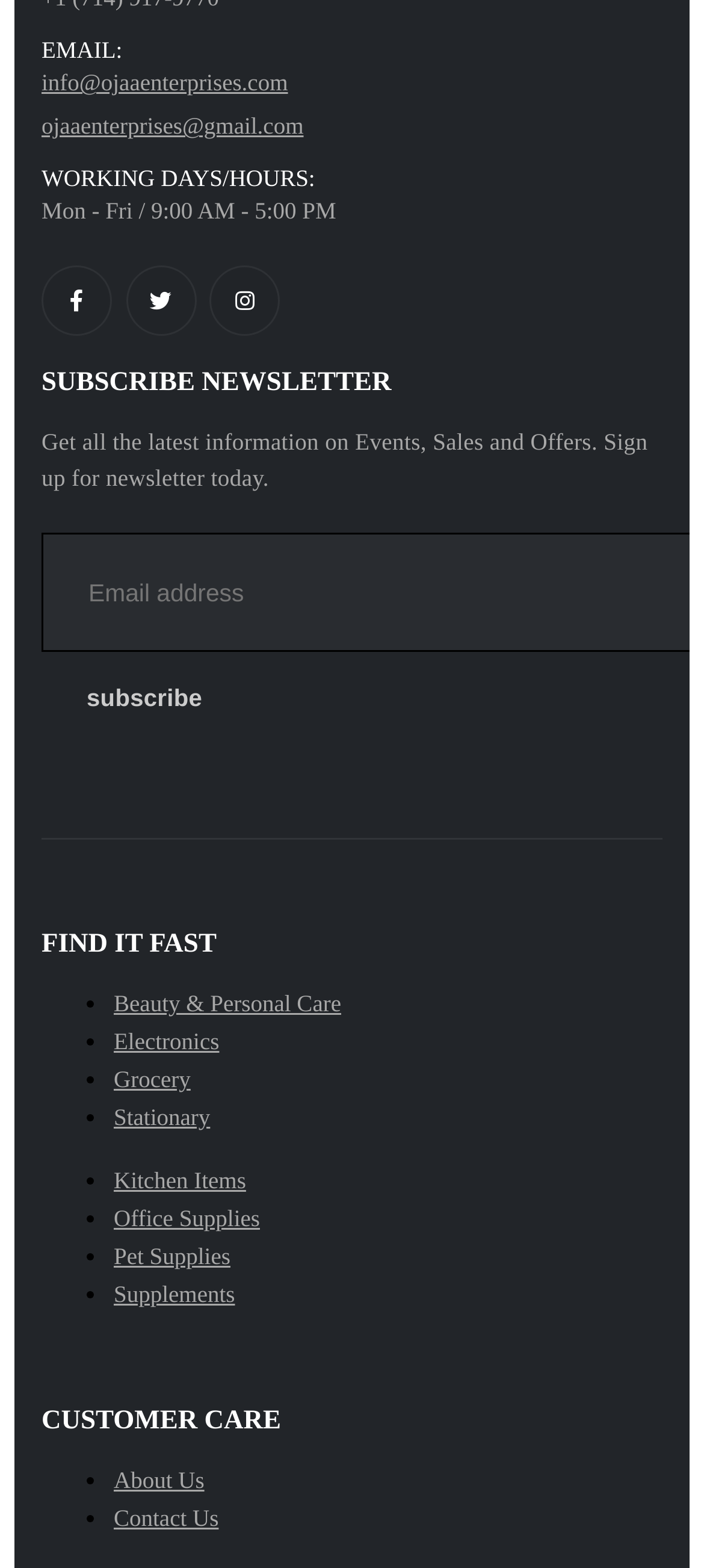Determine the bounding box coordinates of the clickable region to follow the instruction: "Send an email to info@ojaaenterprises.com".

[0.059, 0.044, 0.409, 0.062]